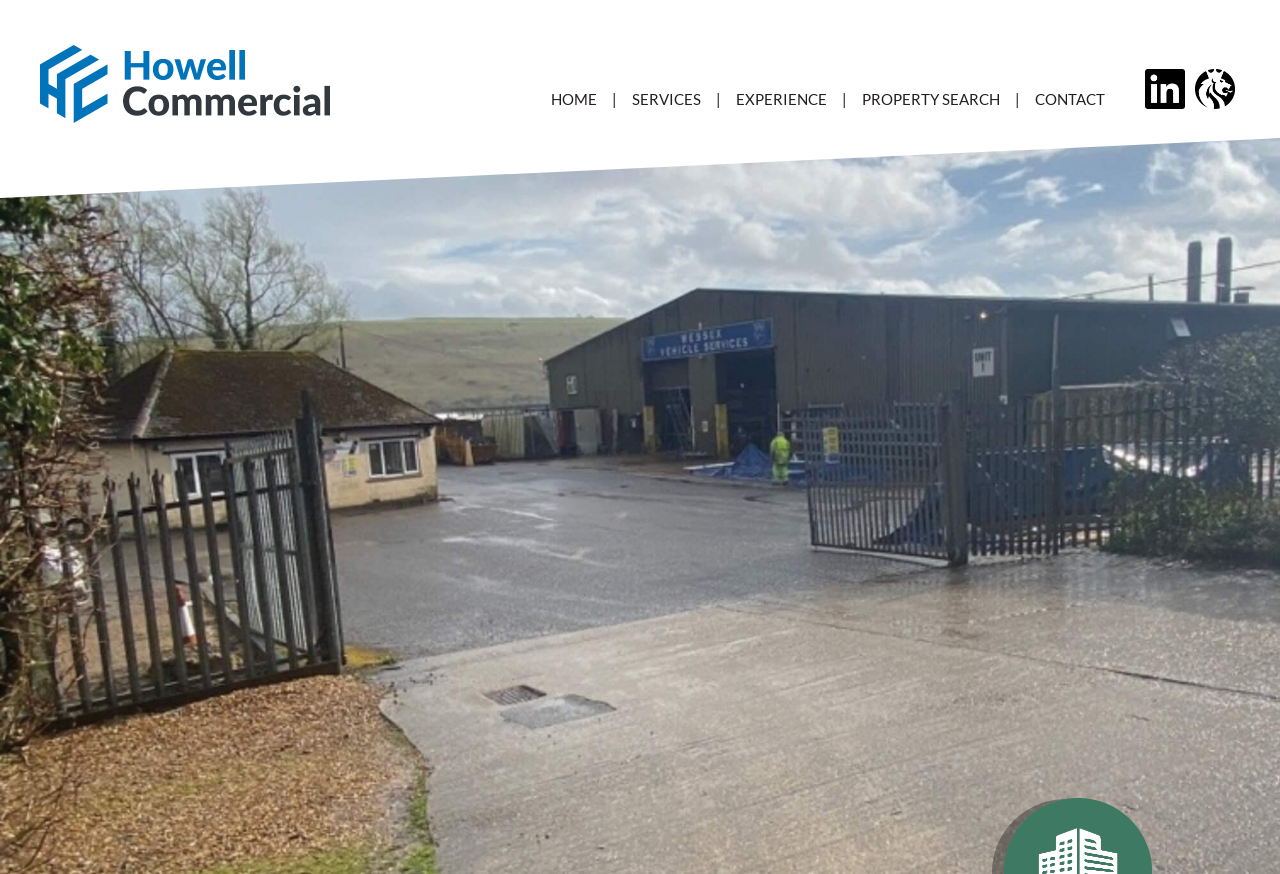Consider the image and give a detailed and elaborate answer to the question: 
How many images are there on the webpage?

There are four images on the webpage, including the company logo, a small icon on the top-right corner, and two images at the bottom of the webpage.